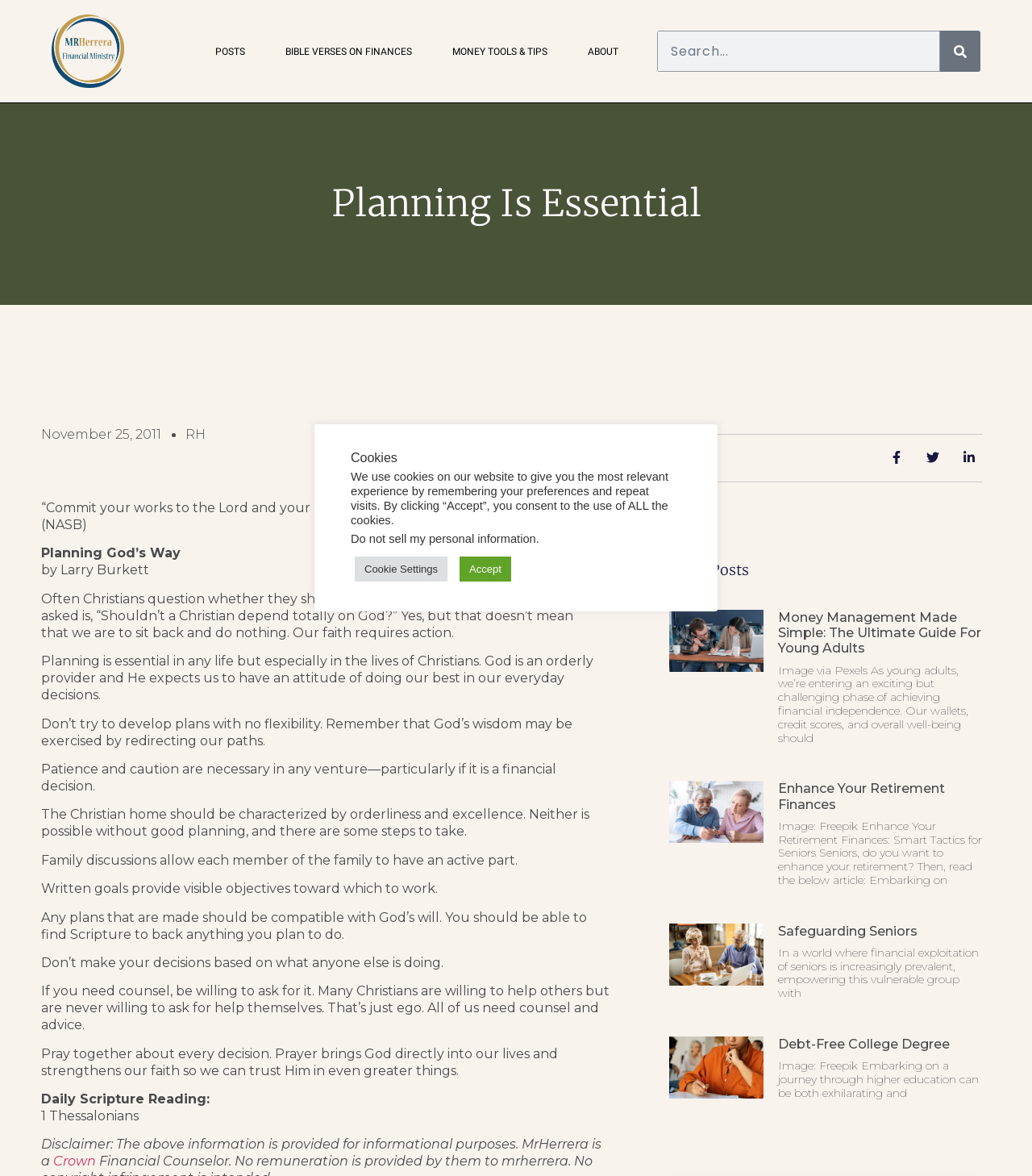Identify the coordinates of the bounding box for the element described below: "Contact". Return the coordinates as four float numbers between 0 and 1: [left, top, right, bottom].

None